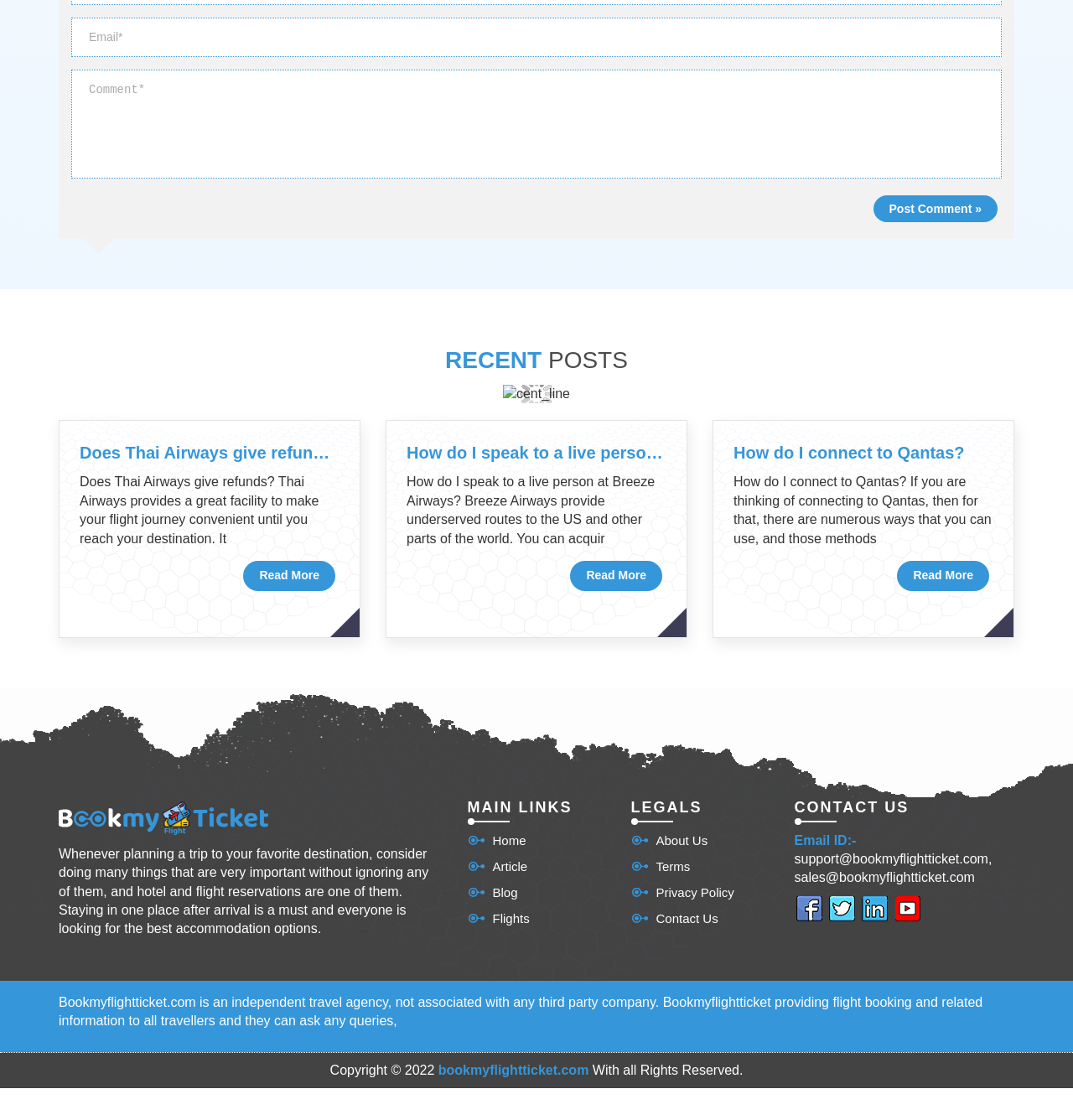Identify the bounding box coordinates for the element you need to click to achieve the following task: "Post a comment". Provide the bounding box coordinates as four float numbers between 0 and 1, in the form [left, top, right, bottom].

[0.814, 0.174, 0.93, 0.198]